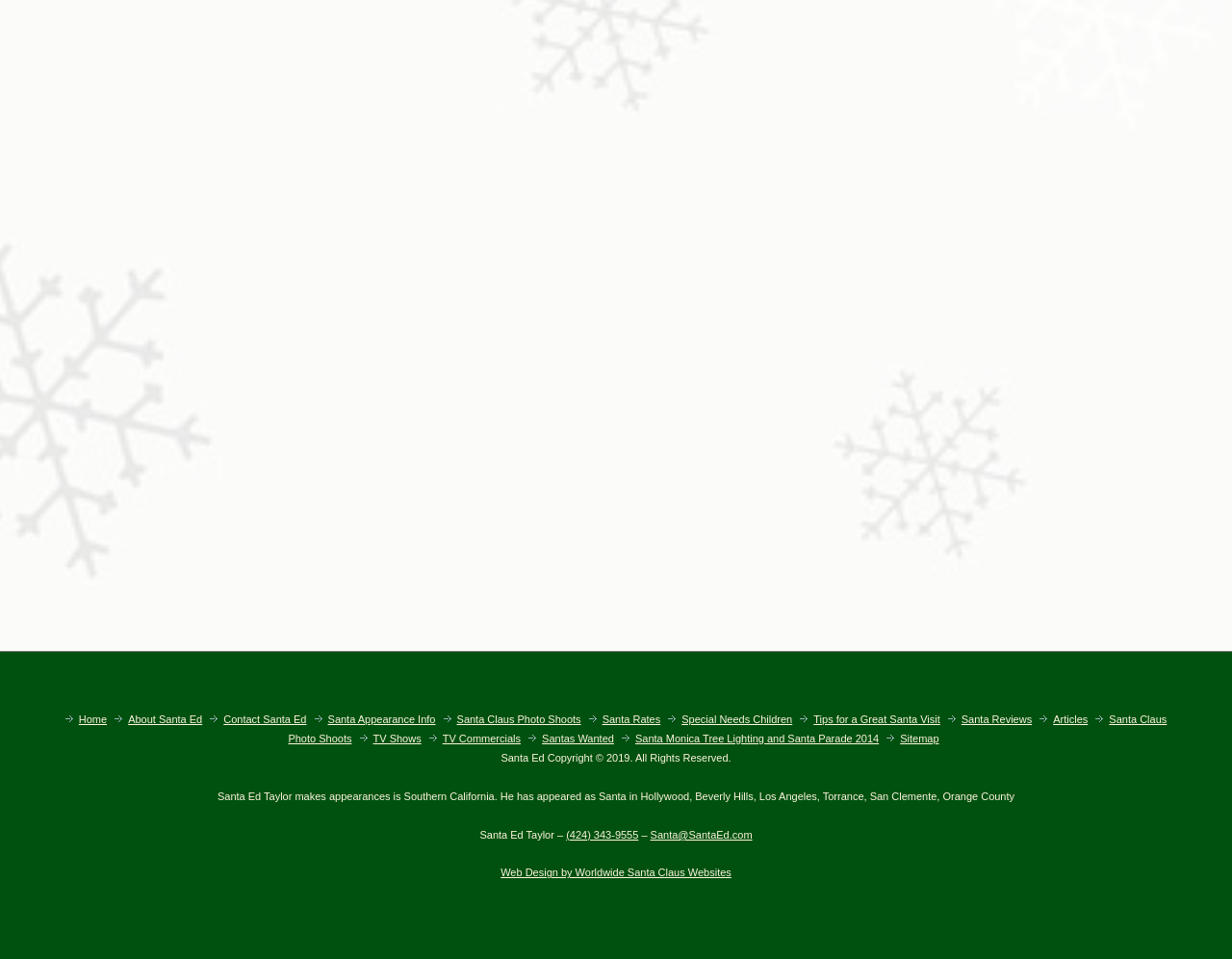Identify the bounding box coordinates of the element that should be clicked to fulfill this task: "Contact Santa Ed". The coordinates should be provided as four float numbers between 0 and 1, i.e., [left, top, right, bottom].

[0.181, 0.744, 0.249, 0.756]